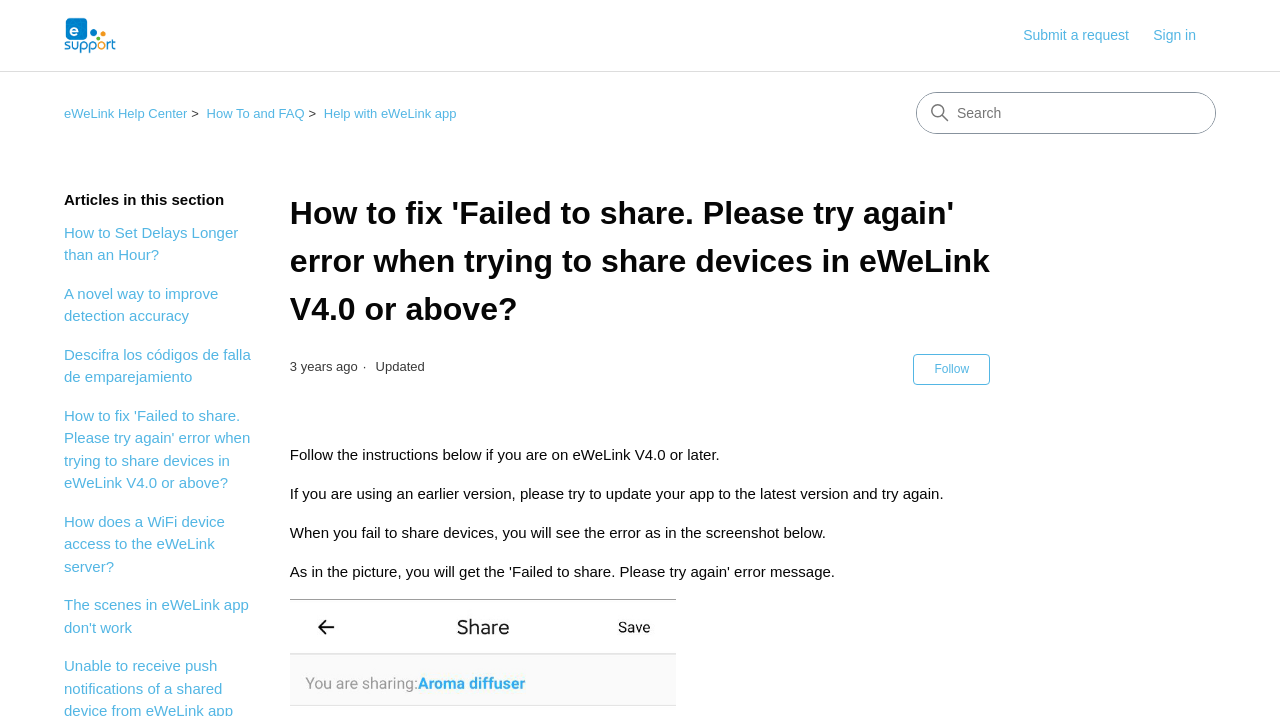What is the error message seen when failing to share devices?
Could you give a comprehensive explanation in response to this question?

The webpage mentions that when users fail to share devices, they will see an error message as shown in the screenshot below, which is 'Failed to share. Please try again'.